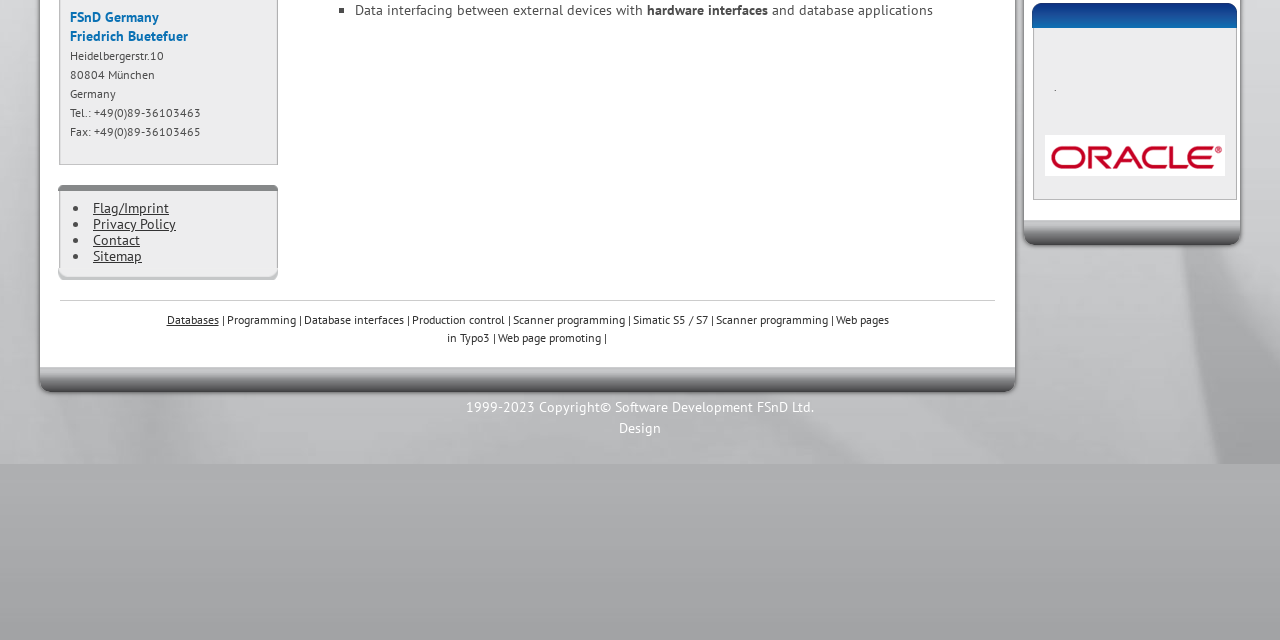Determine the bounding box coordinates in the format (top-left x, top-left y, bottom-right x, bottom-right y). Ensure all values are floating point numbers between 0 and 1. Identify the bounding box of the UI element described by: Web page promoting

[0.389, 0.516, 0.469, 0.539]